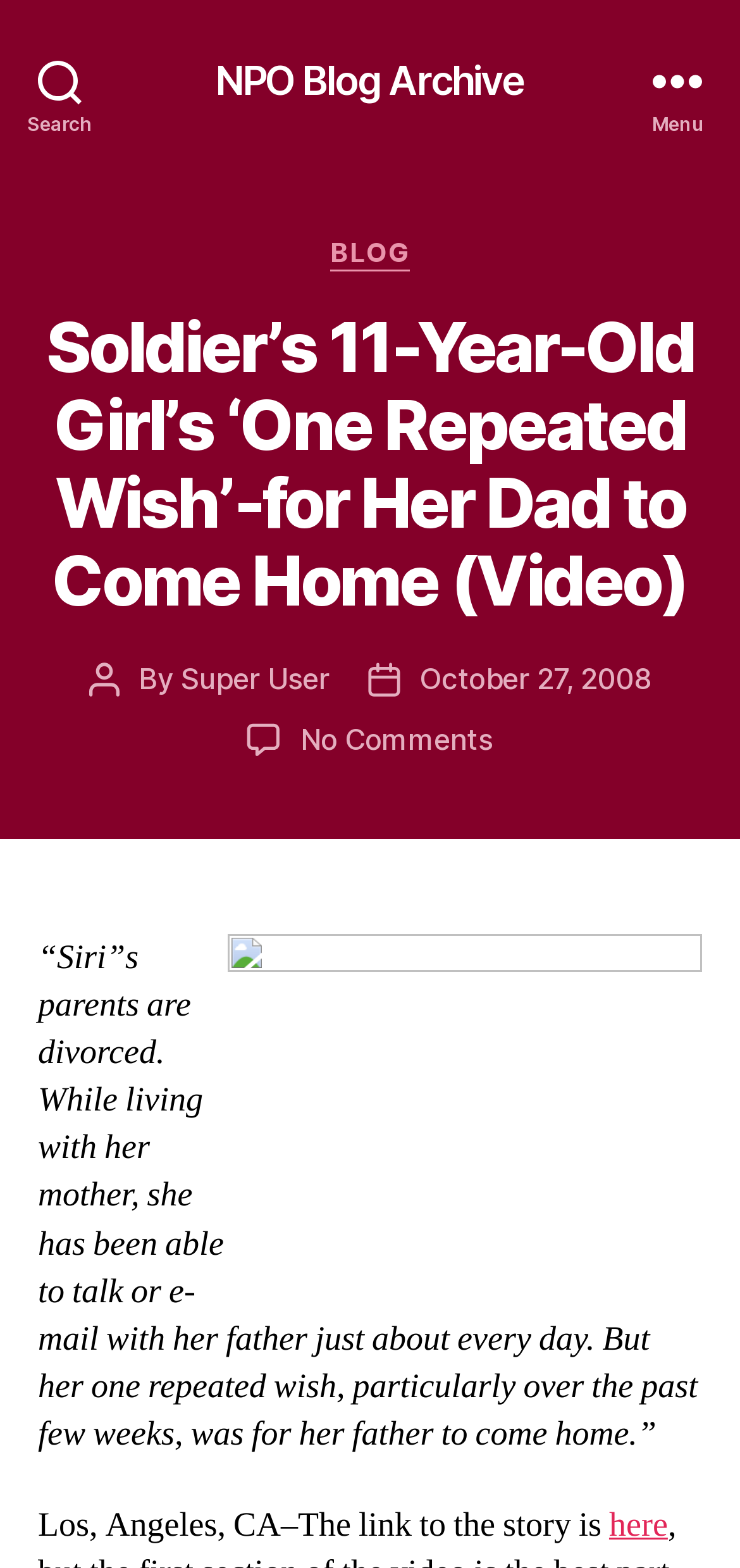Please find the bounding box coordinates (top-left x, top-left y, bottom-right x, bottom-right y) in the screenshot for the UI element described as follows: here

[0.823, 0.959, 0.902, 0.987]